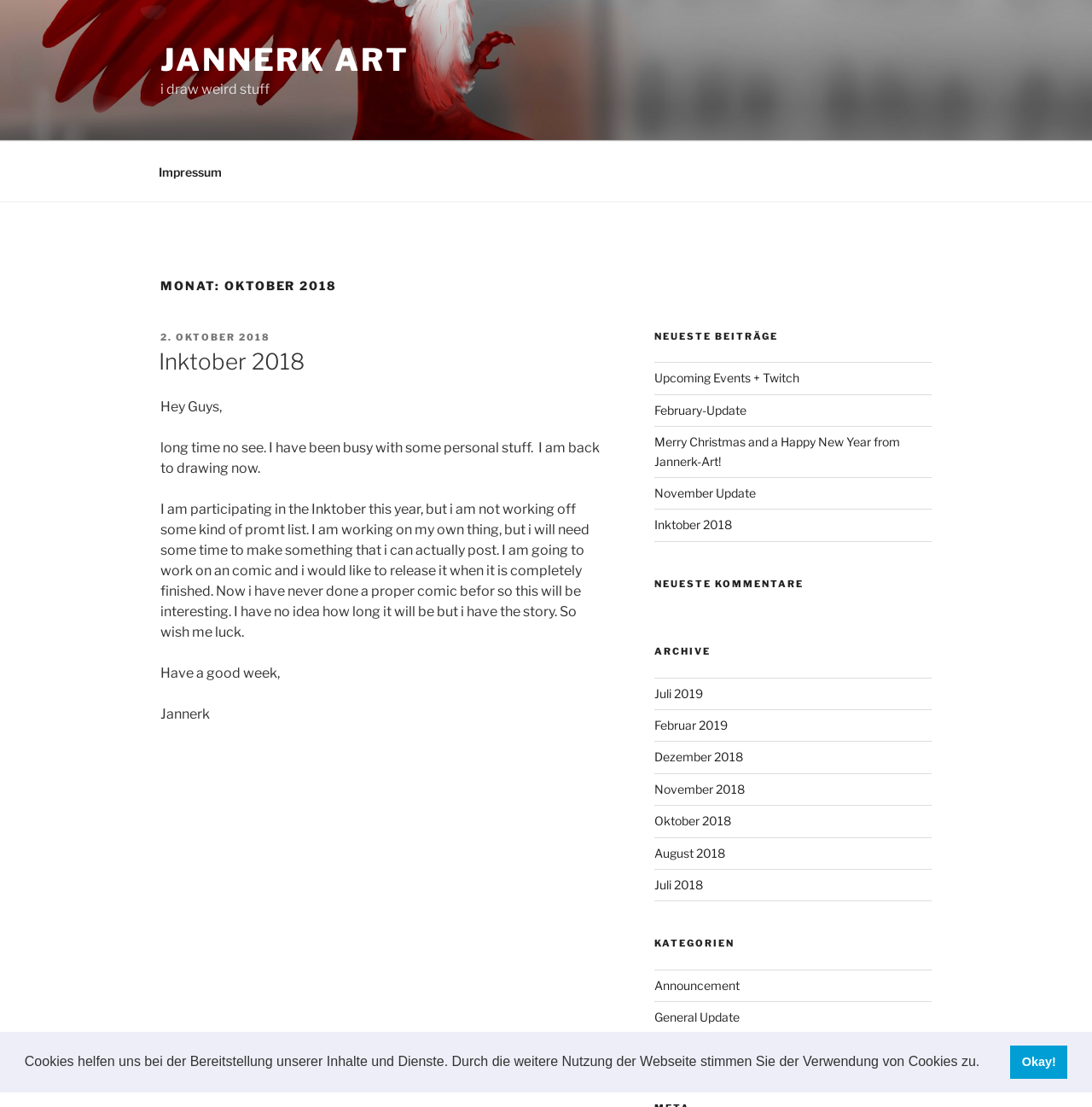Locate the heading on the webpage and return its text.

MONAT: OKTOBER 2018